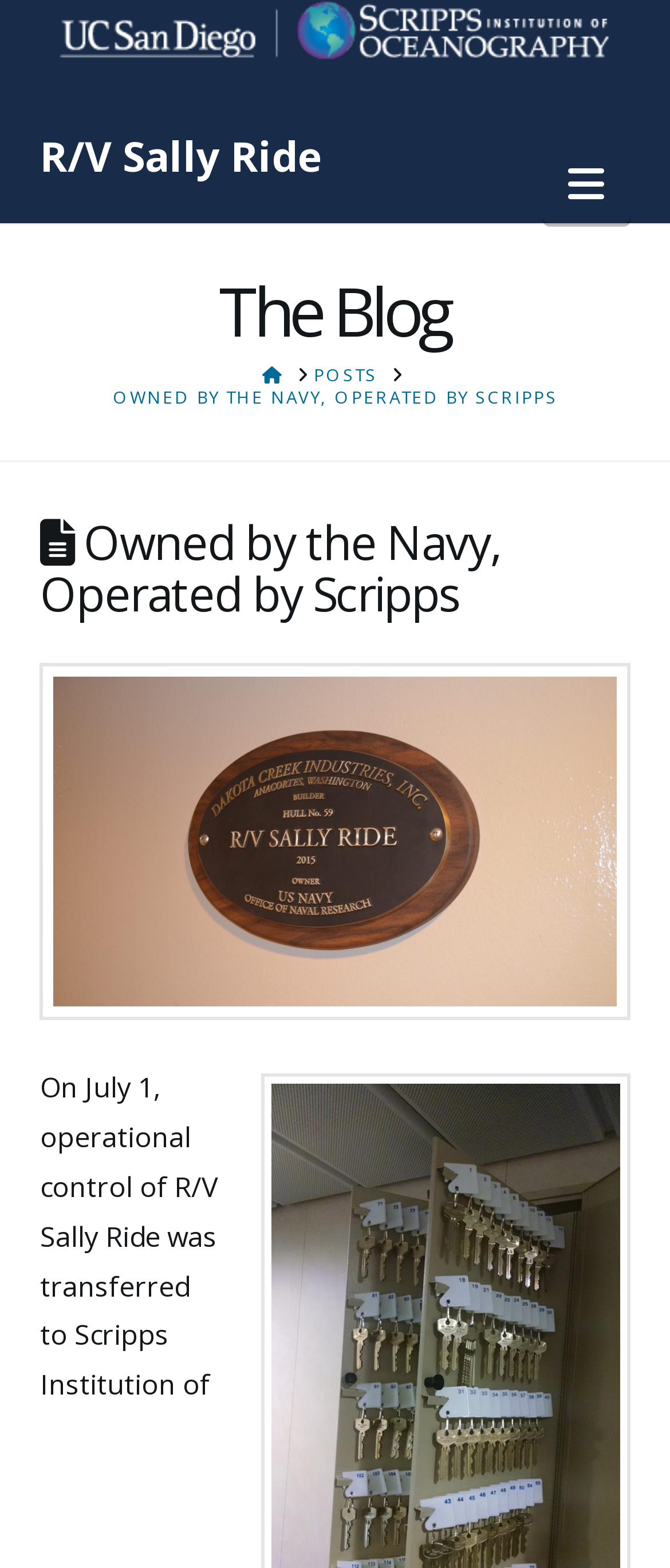Provide the bounding box coordinates for the specified HTML element described in this description: "Navigation". The coordinates should be four float numbers ranging from 0 to 1, in the format [left, top, right, bottom].

[0.809, 0.092, 0.94, 0.142]